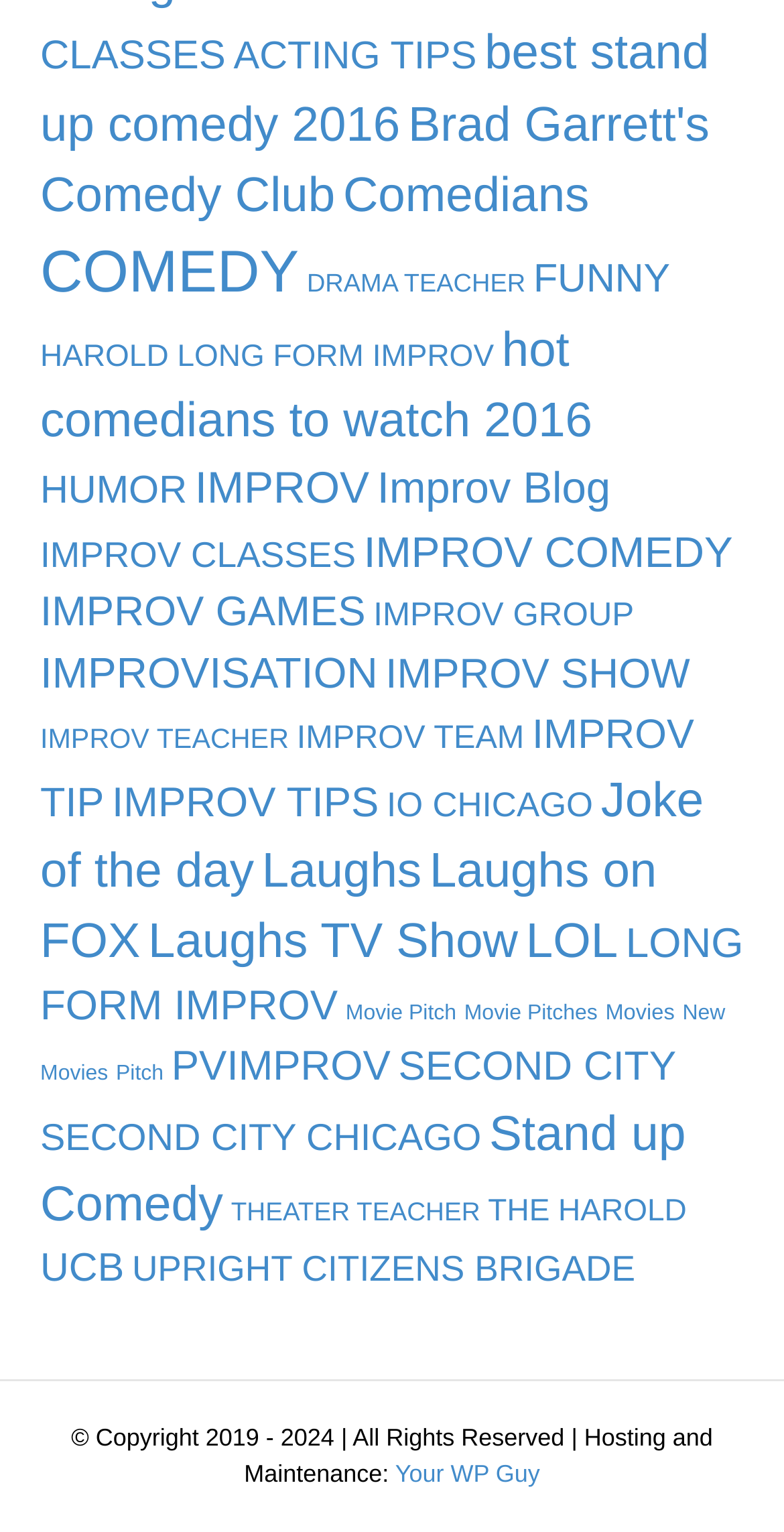Are there any links related to movies?
Using the visual information, answer the question in a single word or phrase.

Yes